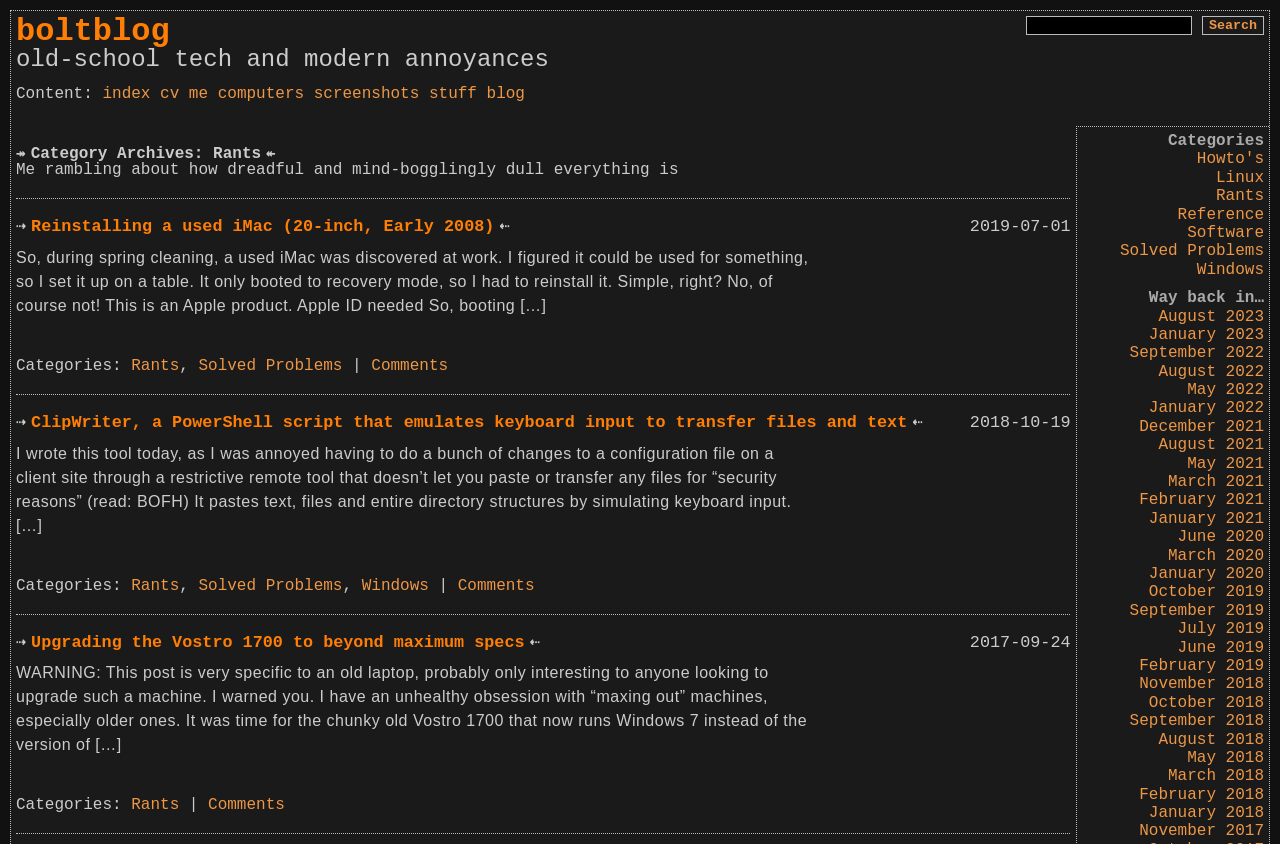What categories are available on the blog?
From the screenshot, provide a brief answer in one word or phrase.

Rants, Howto's, Linux, etc.